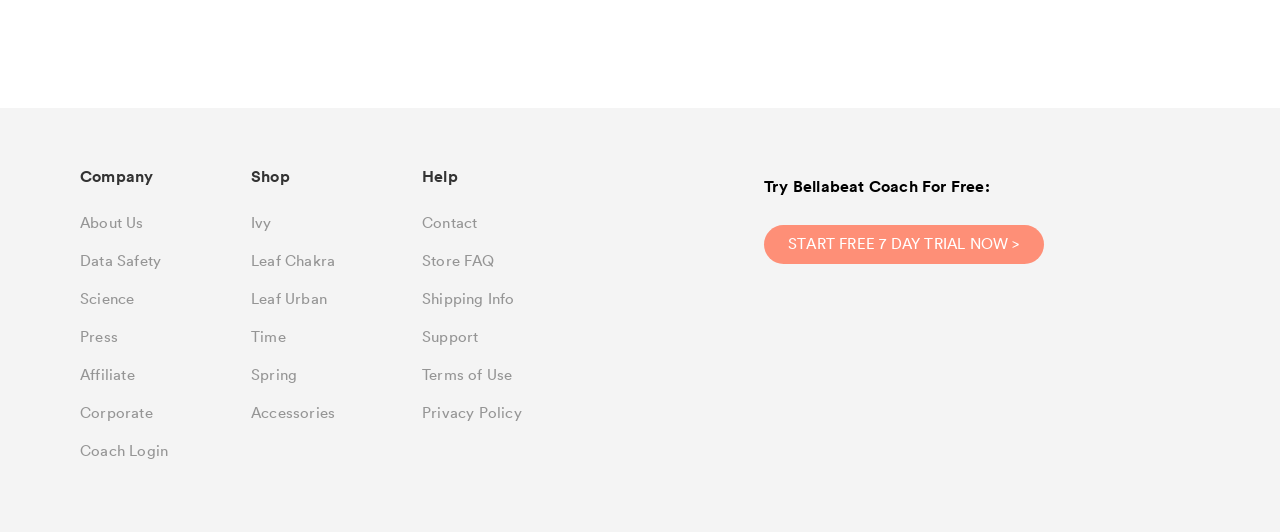Indicate the bounding box coordinates of the clickable region to achieve the following instruction: "click the 'info@firststepmedical.com' link."

None